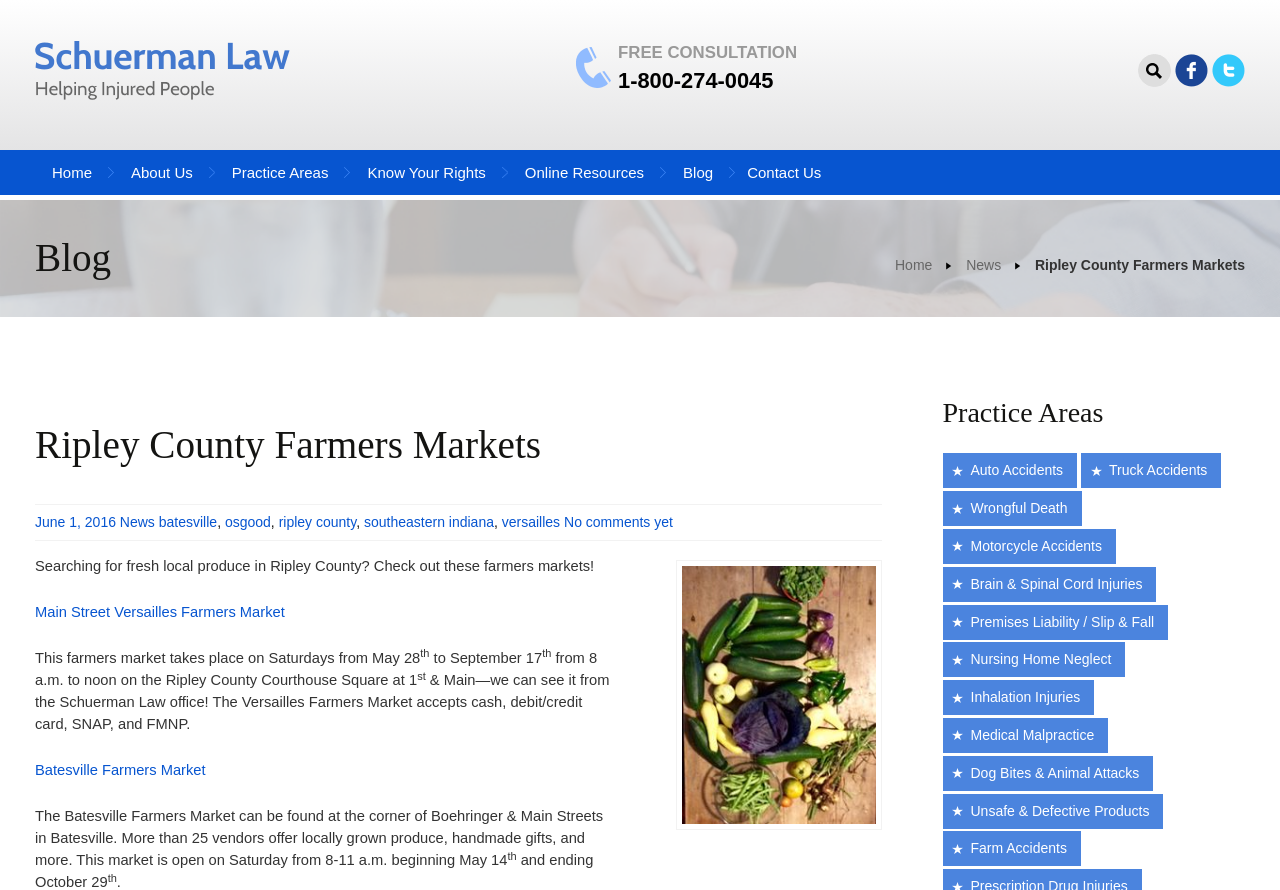What is the name of the practice area that includes 'Auto Accidents' and 'Truck Accidents'?
Offer a detailed and exhaustive answer to the question.

I found the answer by looking at the section of the webpage that lists various practice areas, including 'Auto Accidents' and 'Truck Accidents', which are both under the heading 'Practice Areas'.